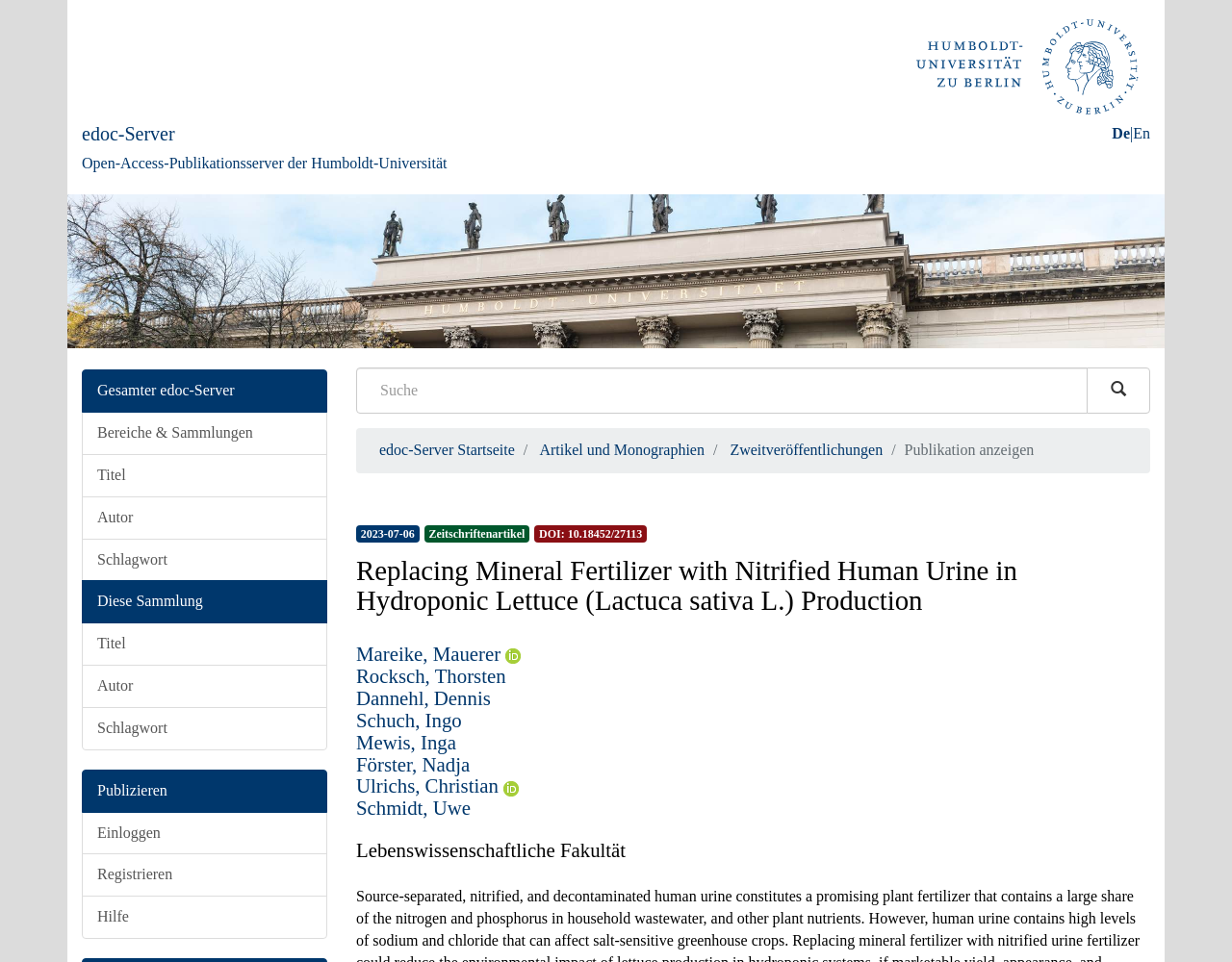From the image, can you give a detailed response to the question below:
What is the faculty associated with the publication?

I determined the faculty associated with the publication by looking at the static text 'Lebenswissenschaftliche Fakultät' located at the bottom of the webpage.